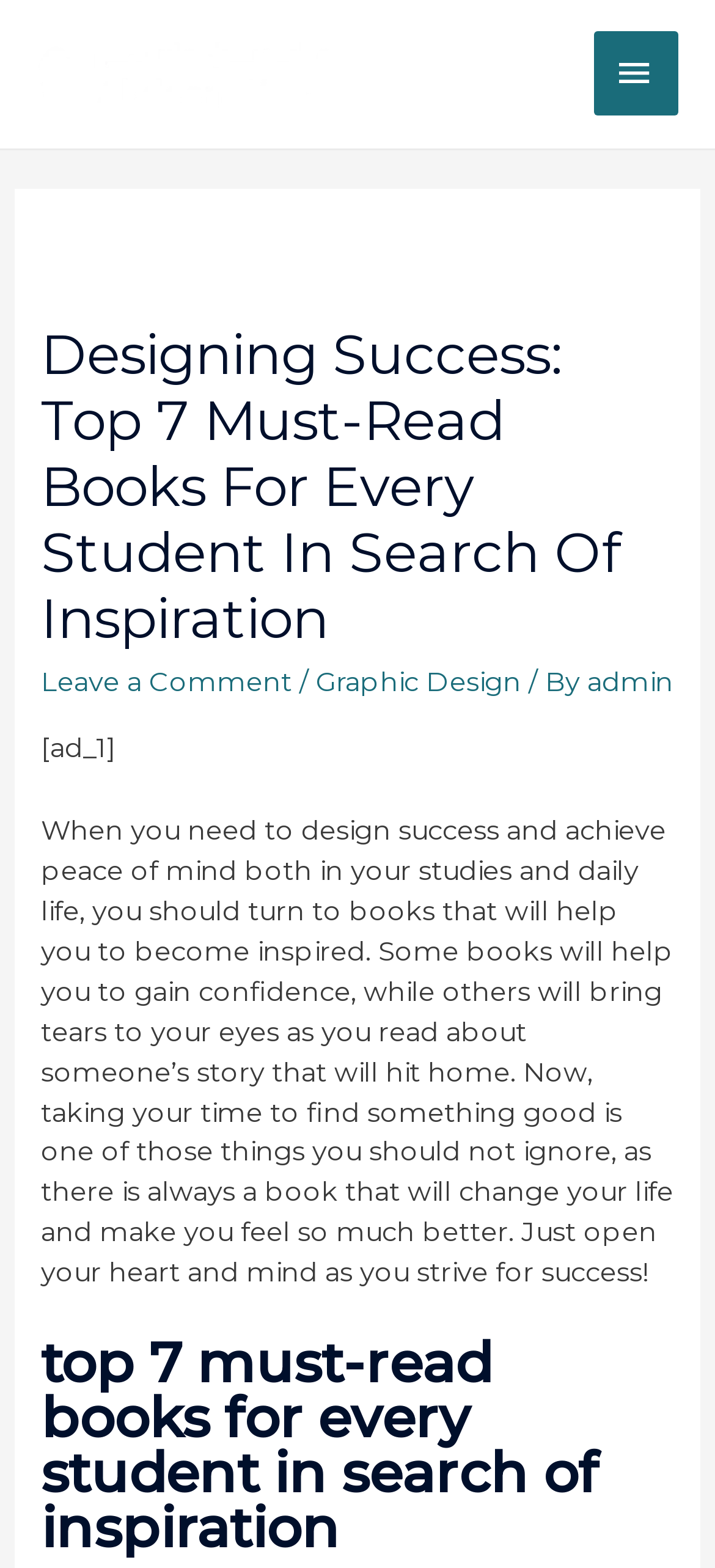Determine the bounding box coordinates for the UI element matching this description: "Leave a Comment".

[0.058, 0.425, 0.409, 0.446]